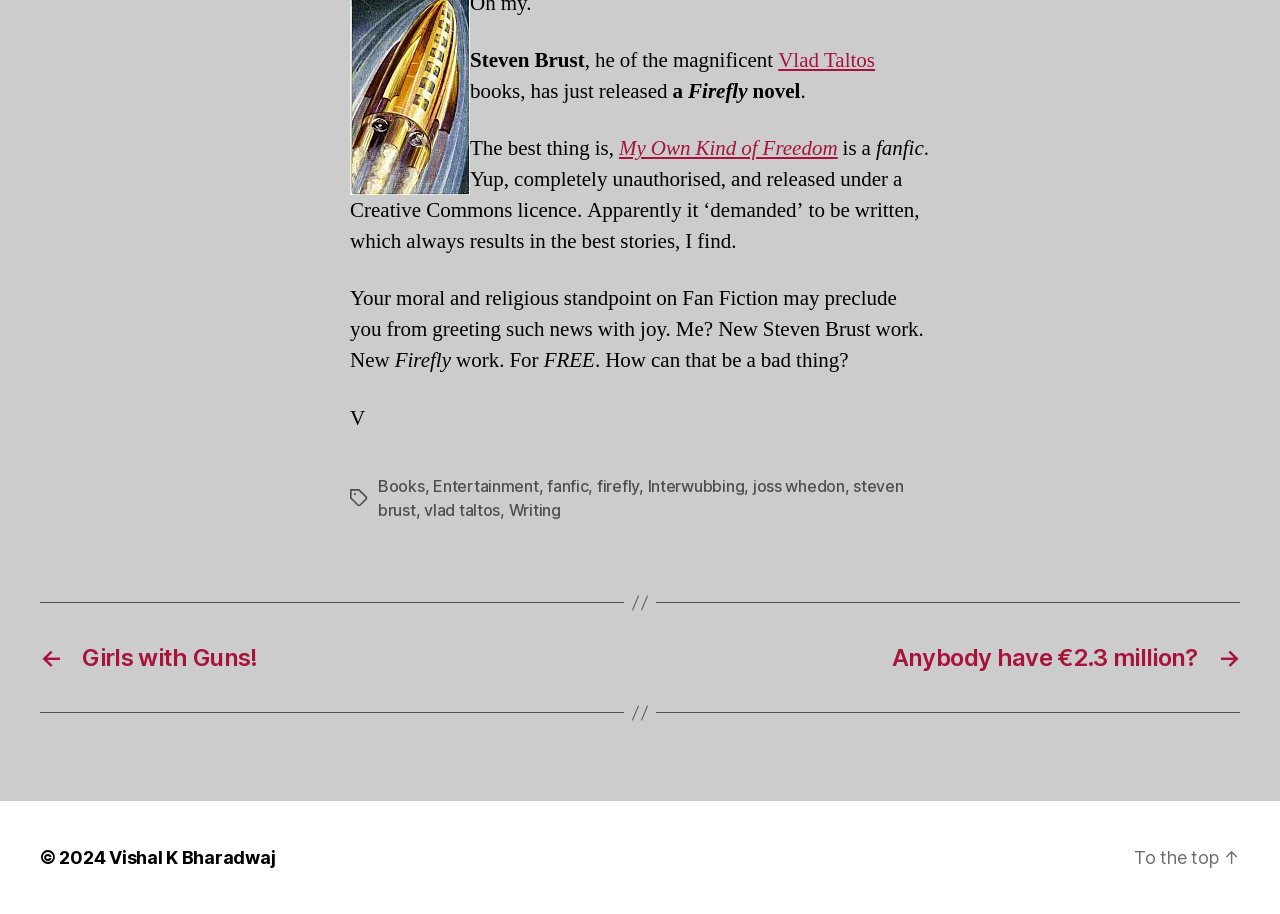Identify the bounding box coordinates of the region that should be clicked to execute the following instruction: "Read the post about My Own Kind of Freedom".

[0.484, 0.148, 0.654, 0.177]